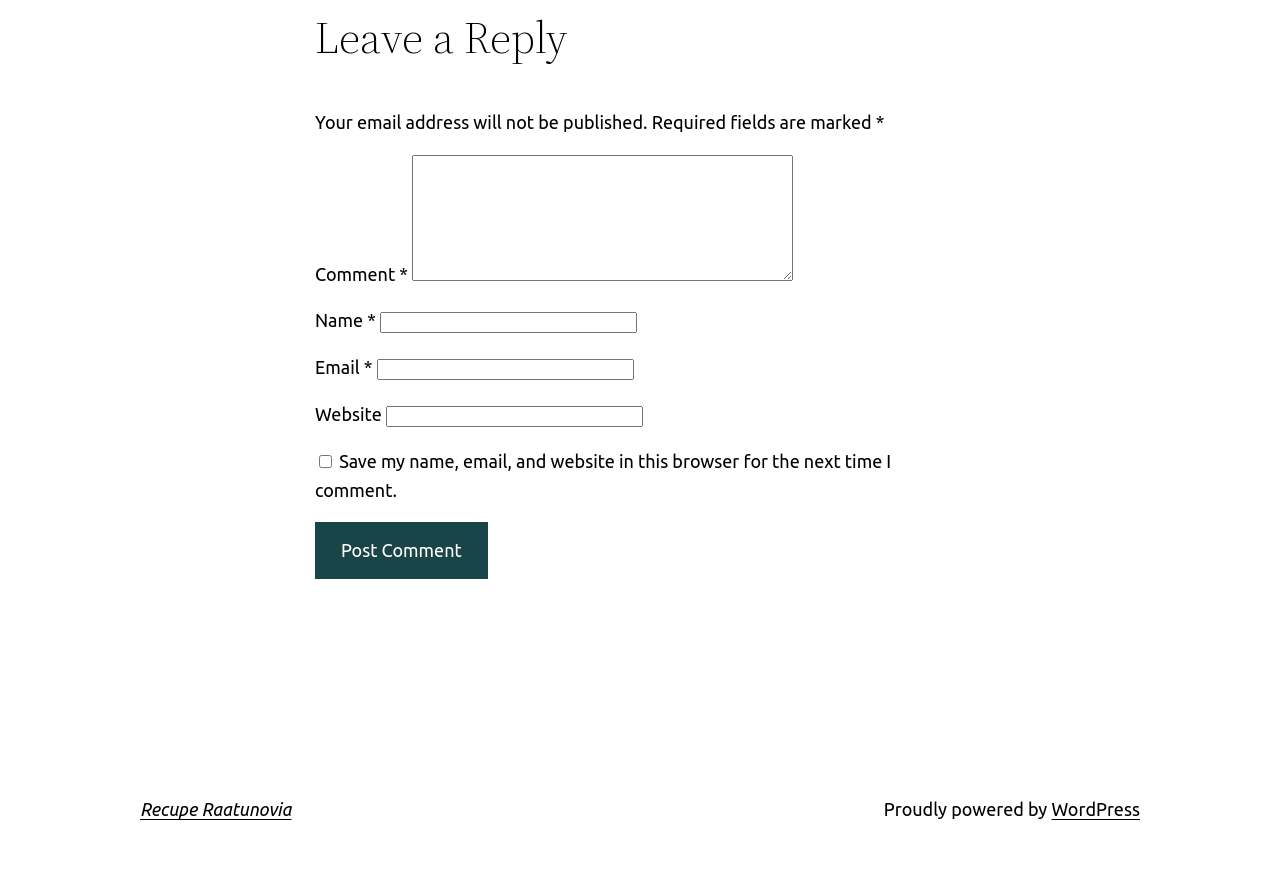Can I save my information for future comments?
Please respond to the question with a detailed and informative answer.

There is a checkbox labeled 'Save my name, email, and website in this browser for the next time I comment', which suggests that users can save their information for future comments.